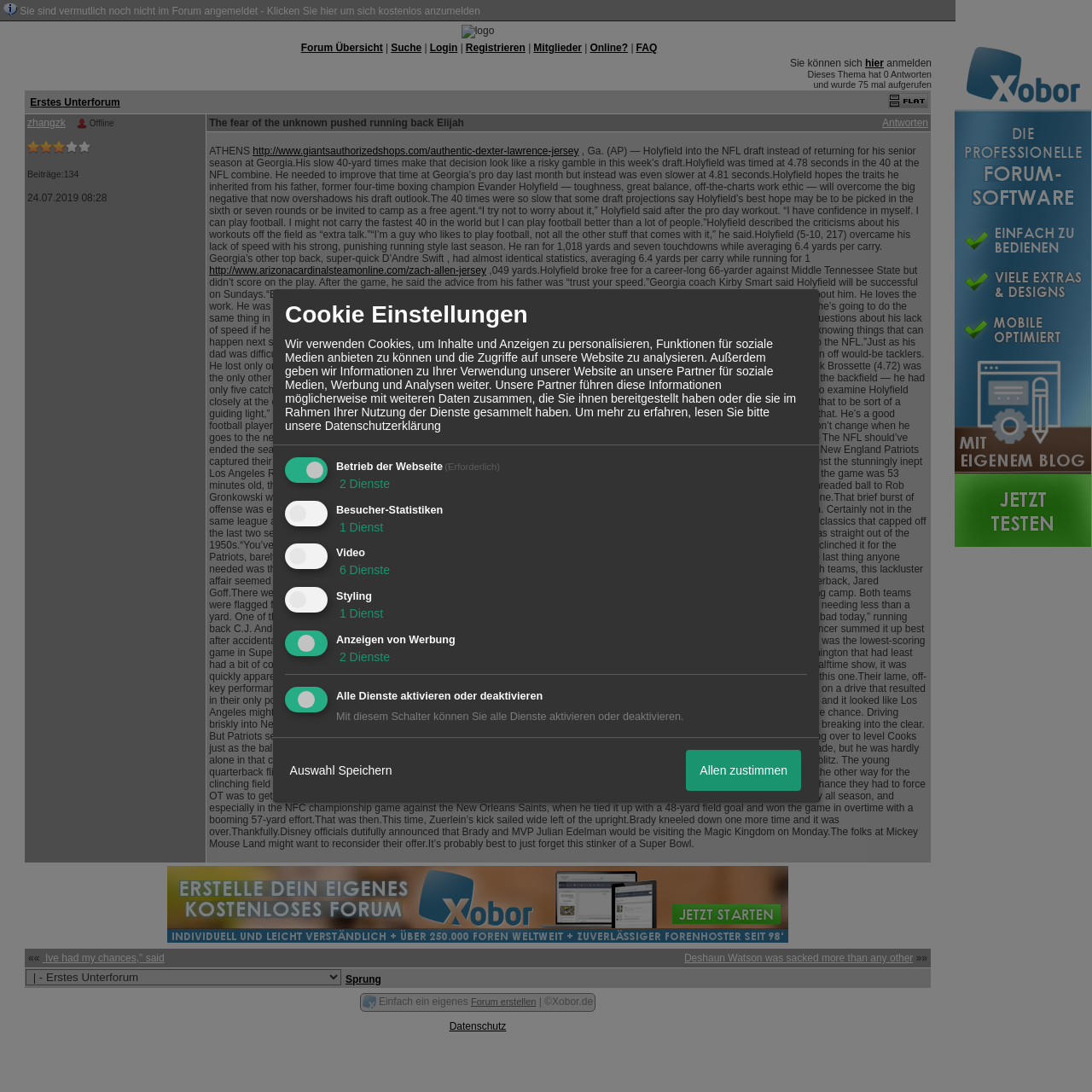What is the topic of the forum? Look at the image and give a one-word or short phrase answer.

NFL draft